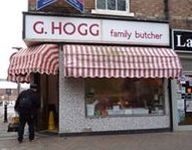Give a complete and detailed account of the image.

The image depicts the storefront of "G. Hogg Family Butcher," characterized by its distinctive red and white striped awning. This butcher shop has a rich history in the community, having been operated by George Hogg and his family for nearly 60 years until its closure in 2013. The sign prominently displays the business name, emphasizing its focus on family and tradition in quality meat sales. The exterior features a classic design typical of neighborhood butcher shops, fostering a sense of familiarity among local customers. The location has changed over time, but the legacy of the Hogg family and their contributions to the local meat trade remain significant, marking it as a cherished establishment in the area.